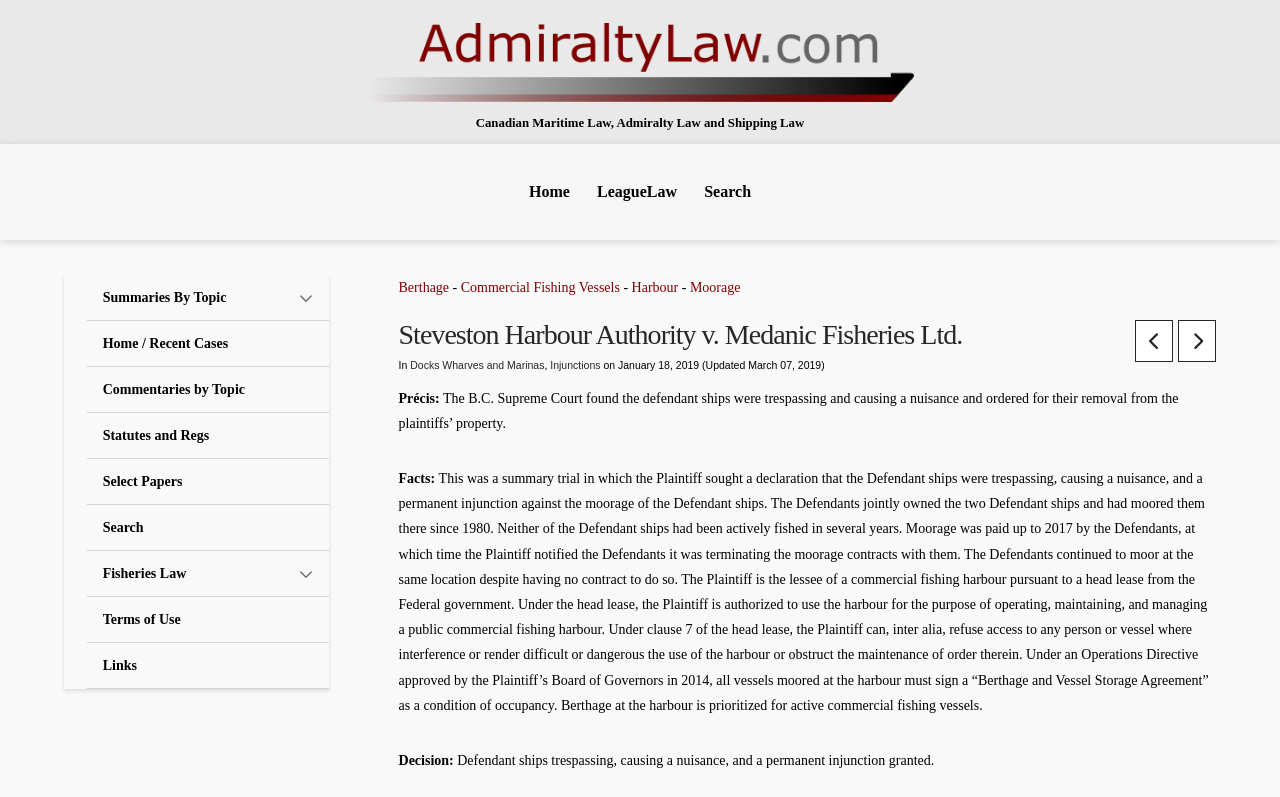Refer to the image and offer a detailed explanation in response to the question: What is the name of the case?

I found the answer by looking at the heading element on the webpage, which contains the text 'Steveston Harbour Authority v. Medanic Fisheries Ltd.'.